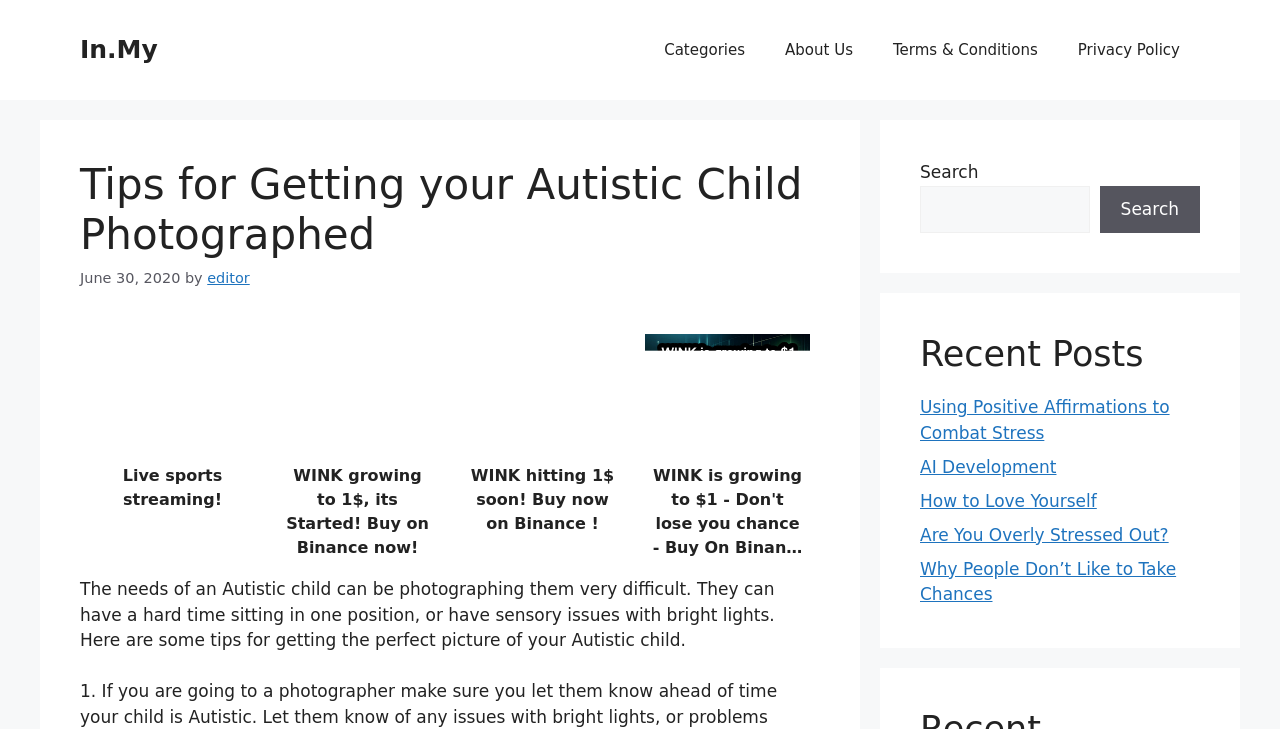Pinpoint the bounding box coordinates of the element you need to click to execute the following instruction: "Search for something". The bounding box should be represented by four float numbers between 0 and 1, in the format [left, top, right, bottom].

[0.719, 0.254, 0.851, 0.32]